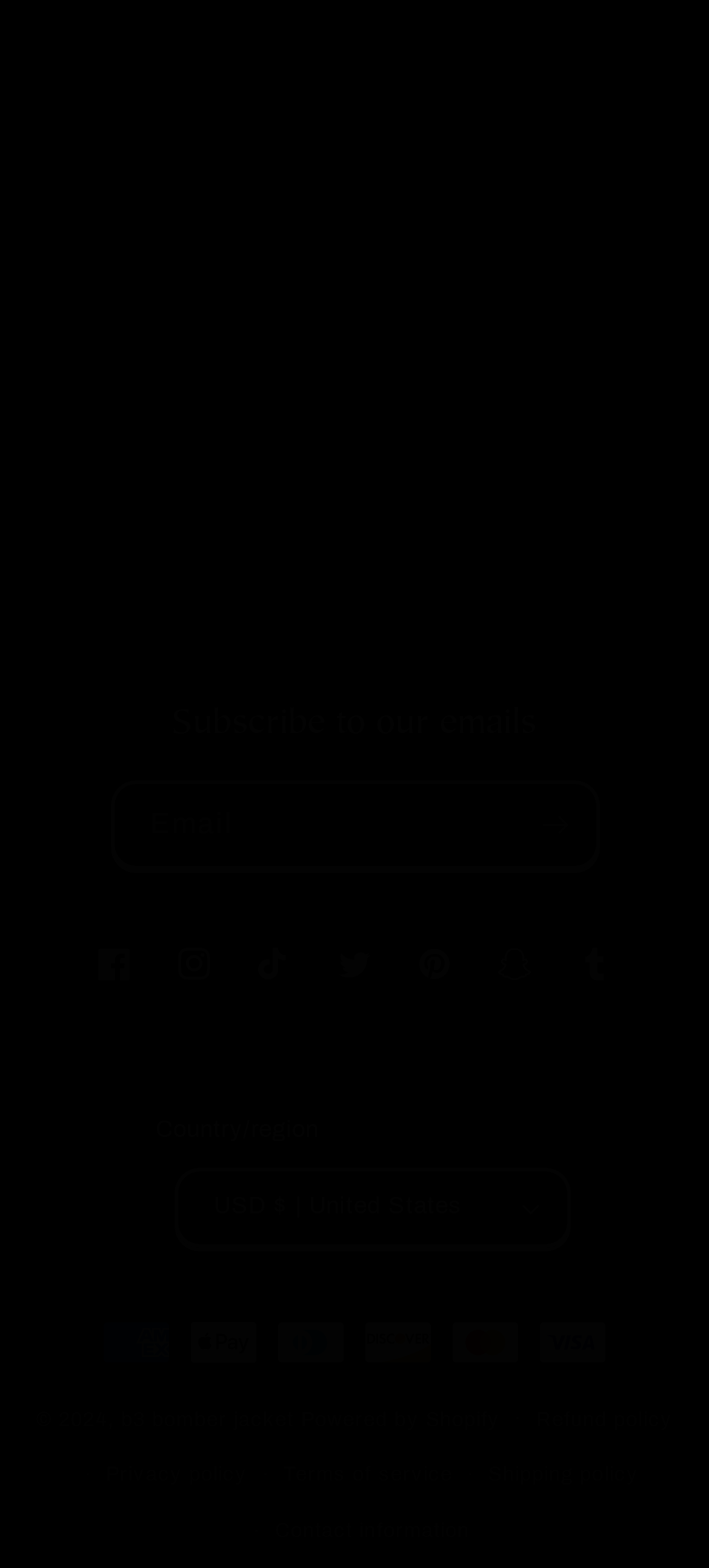What payment methods are accepted?
Refer to the image and answer the question using a single word or phrase.

6